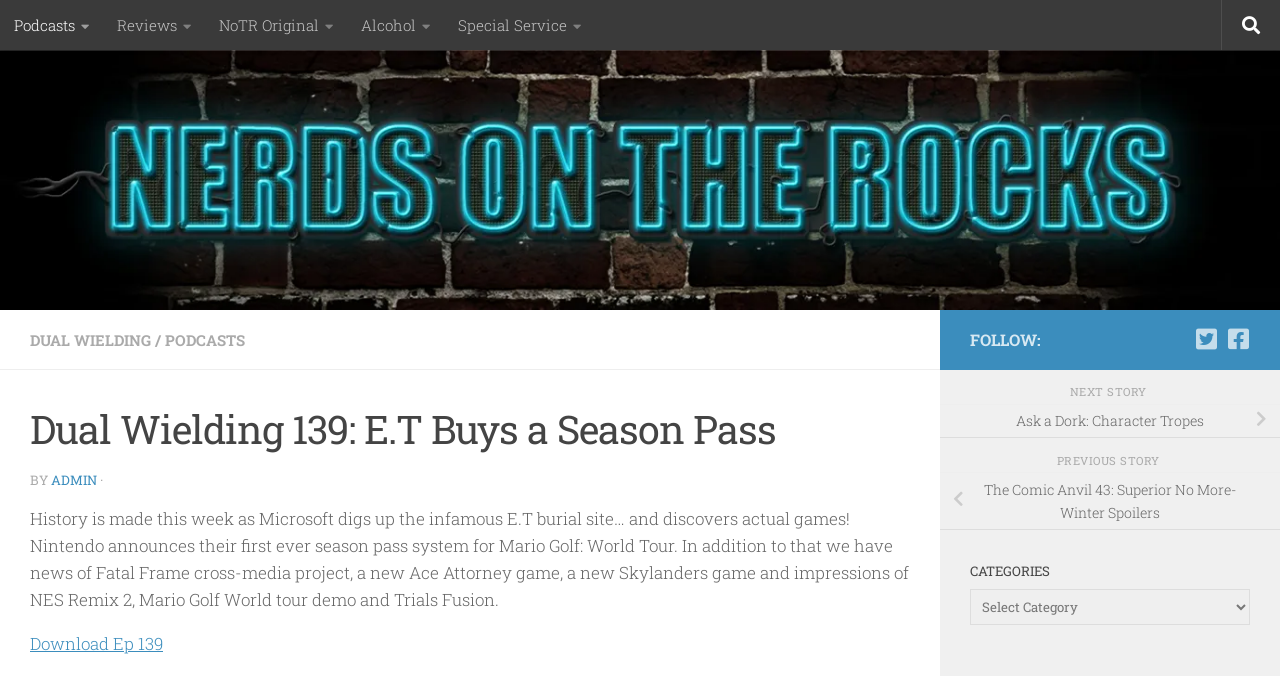Locate the bounding box coordinates of the element that should be clicked to execute the following instruction: "Open the 'Podcasts' menu".

[0.0, 0.0, 0.08, 0.074]